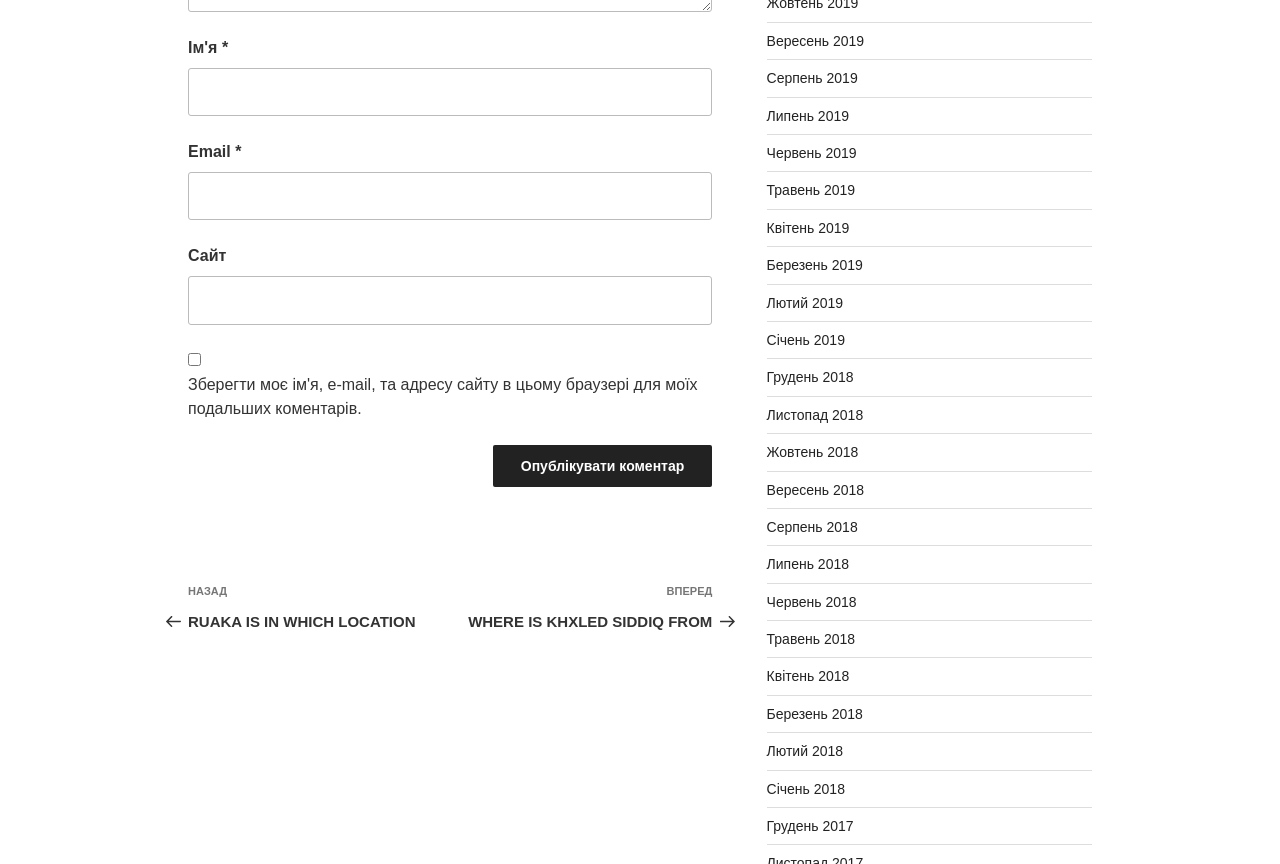Respond with a single word or phrase:
What is the button 'Опублікувати коментар' for?

Publish comment